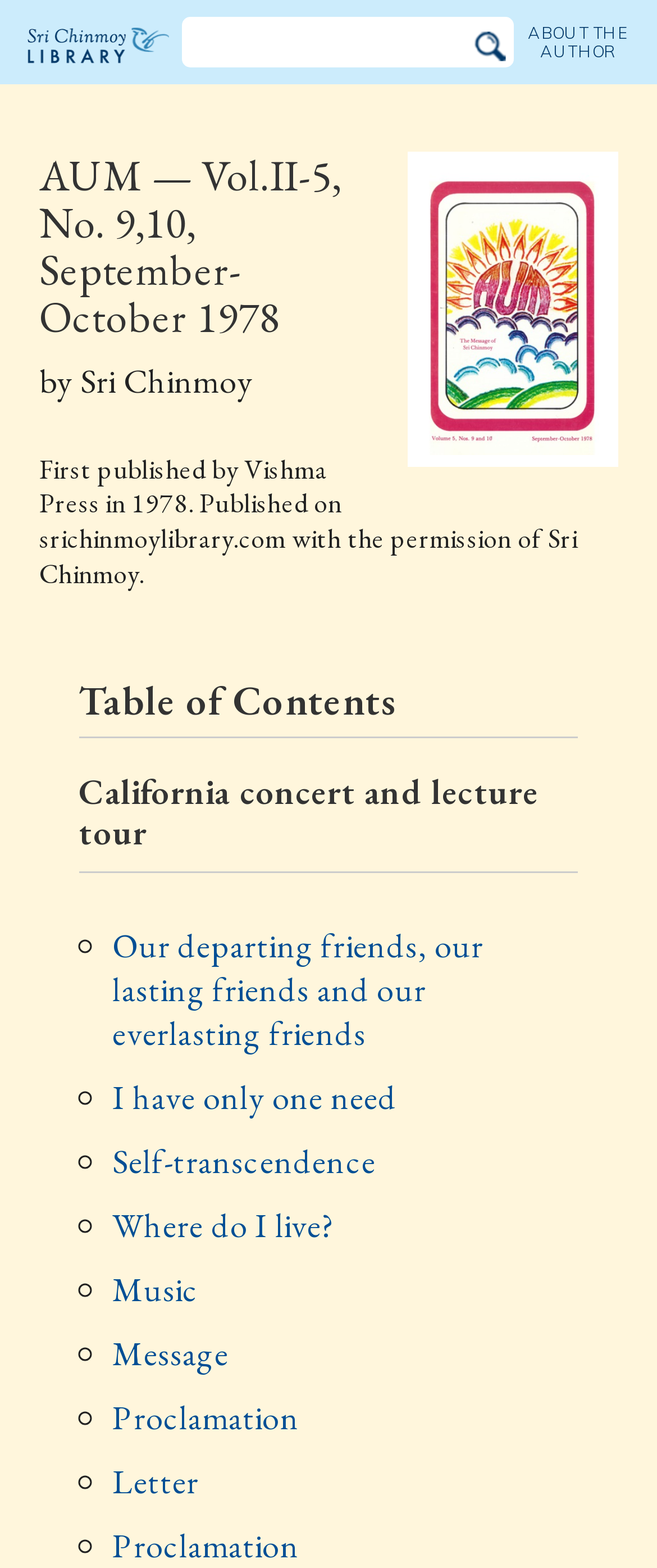Please find the bounding box coordinates for the clickable element needed to perform this instruction: "Search for something".

[0.278, 0.011, 0.781, 0.043]